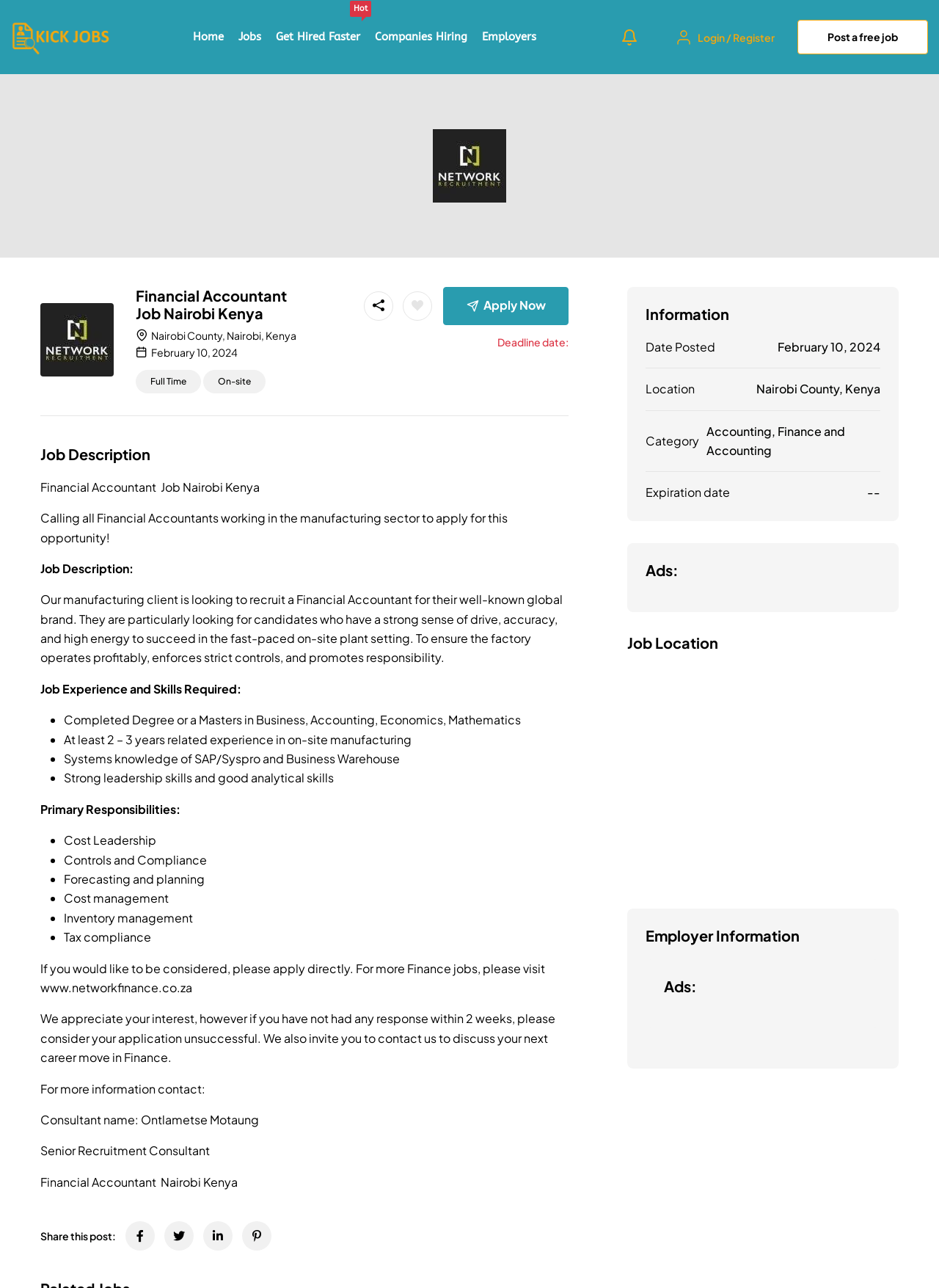Kindly determine the bounding box coordinates for the area that needs to be clicked to execute this instruction: "Share this post on LinkedIn".

[0.216, 0.948, 0.248, 0.971]